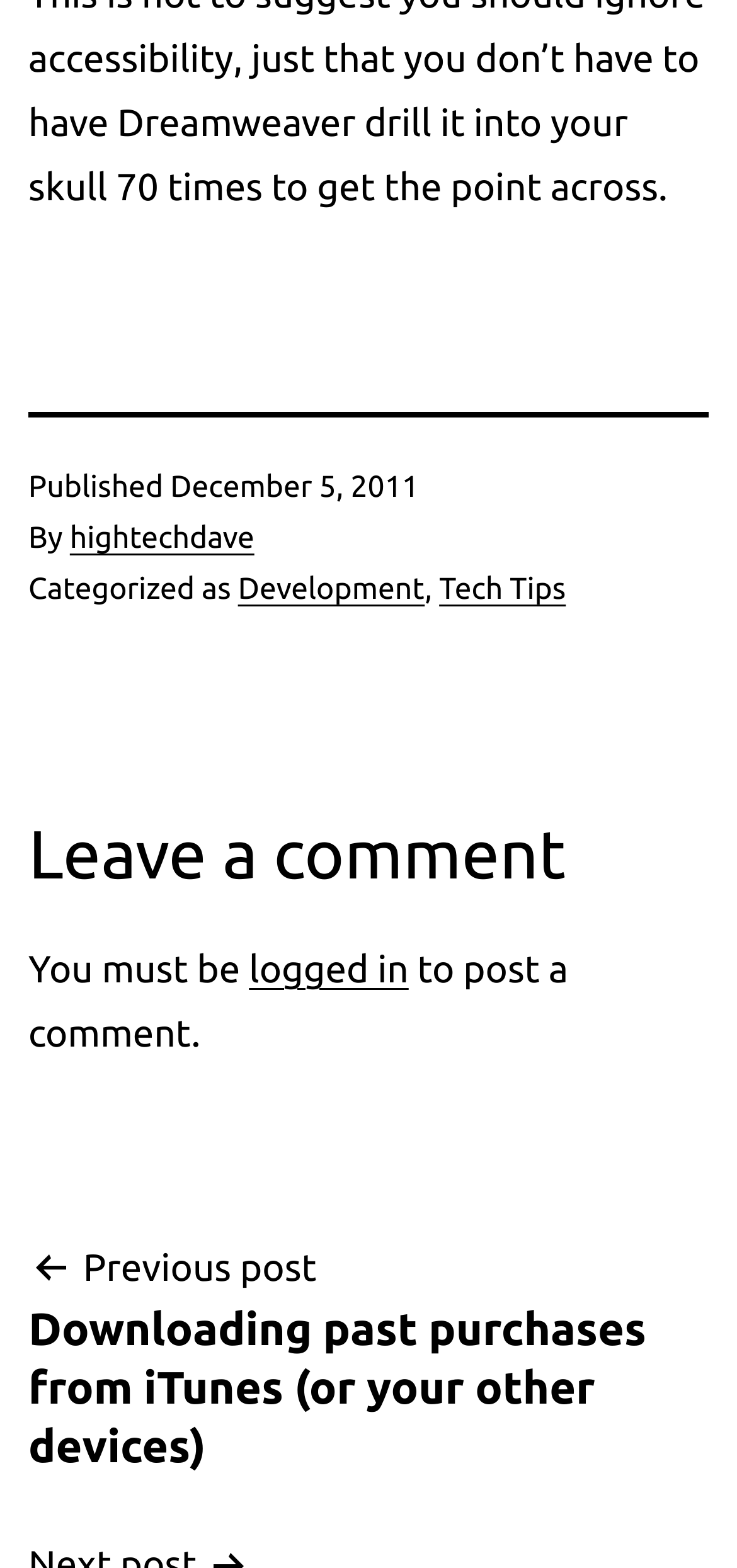What is the title of the previous post?
Please provide an in-depth and detailed response to the question.

The title of the previous post can be found in the 'Post navigation' section, where it says 'Previous post' followed by a link to the title of the previous post, which is 'Downloading past purchases from iTunes (or your other devices)'.